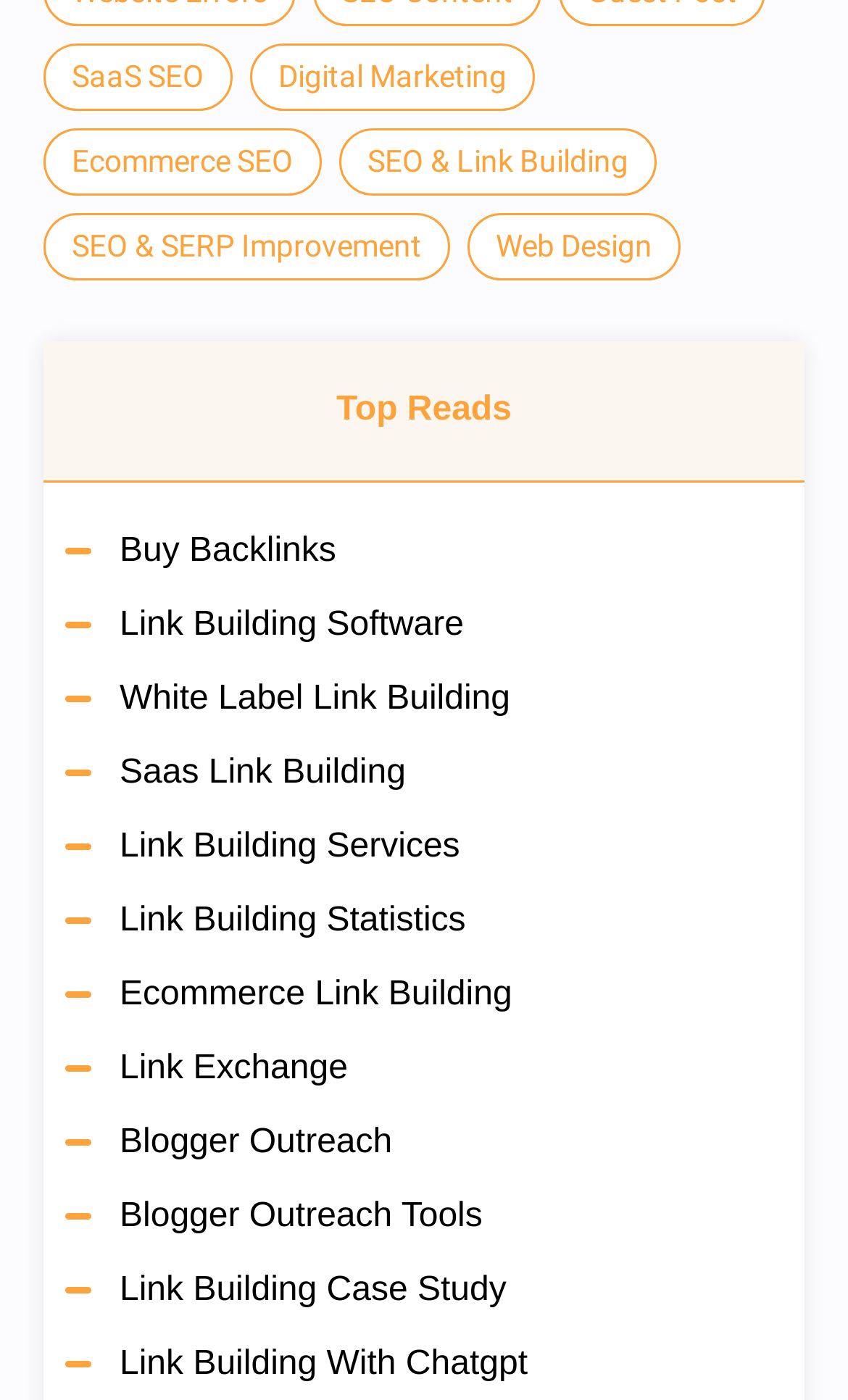What is the first link on the top?
Using the image, give a concise answer in the form of a single word or short phrase.

SaaS SEO